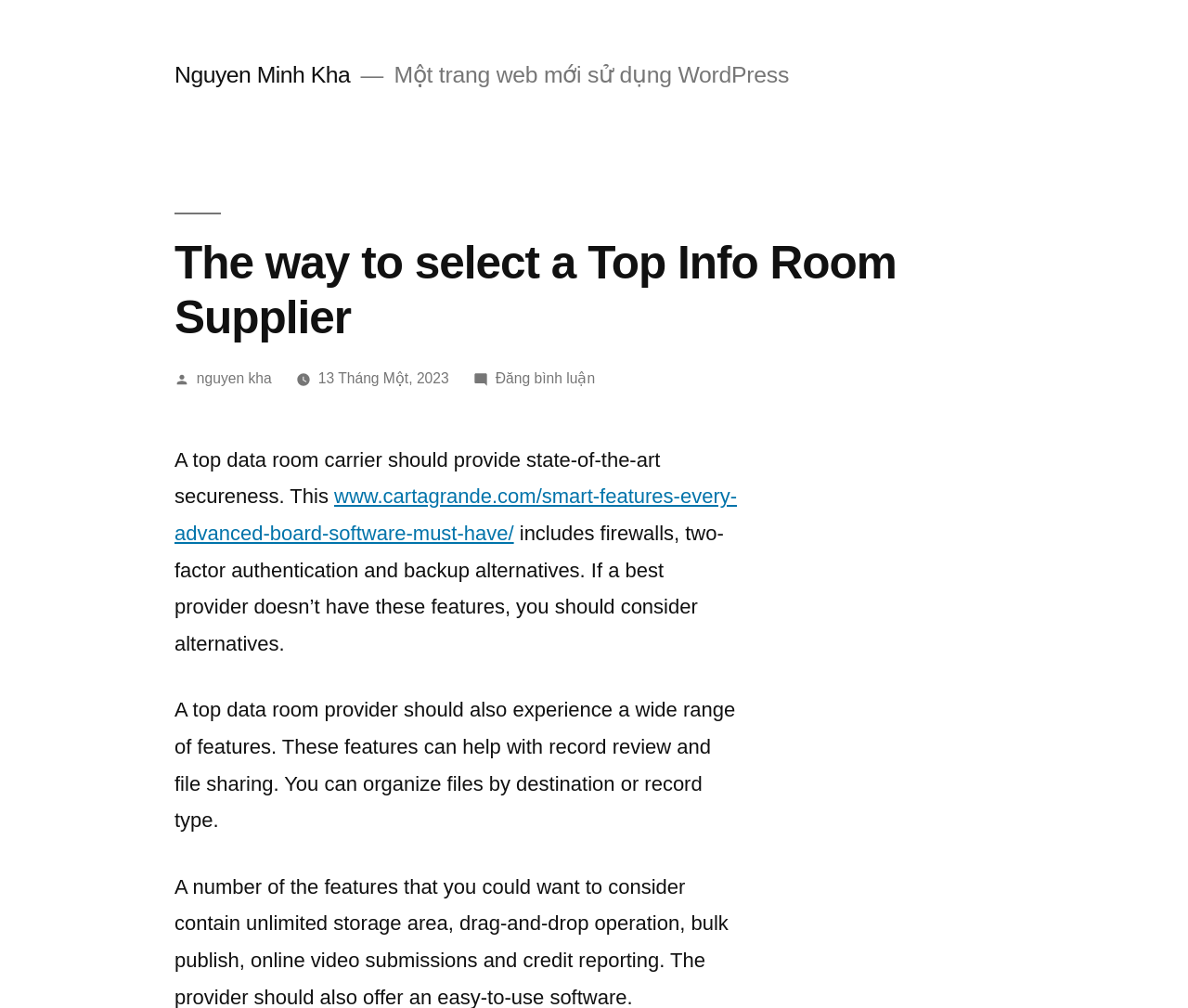Please respond to the question with a concise word or phrase:
What is the author of the article?

Nguyen Minh Kha